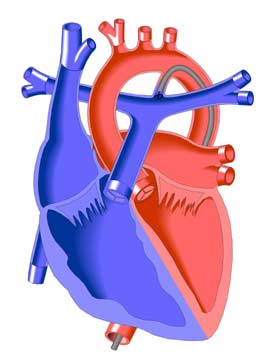Offer a detailed narrative of the scene depicted in the image.

The image depicts a detailed illustration of a human heart, showcasing the anatomical structure including chambers, valves, and major blood vessels. The heart is color-coded, with sections highlighted in red and blue to represent oxygenated and deoxygenated blood pathways, respectively. This visual representation is likely related to the topic of Patent Ductus Arteriosus (PDA), a congenital heart defect characterized by an abnormal opening between the aorta and the pulmonary artery. Understanding this anatomy is crucial for grasping the implications of PDA and its treatment options, as indicated in the accompanying content which discusses the condition's effects and potential medical interventions. This GIF animation, noted for its accessibility and informative nature, serves as an educational resource about congenital heart disease, particularly focusing on the PDA.